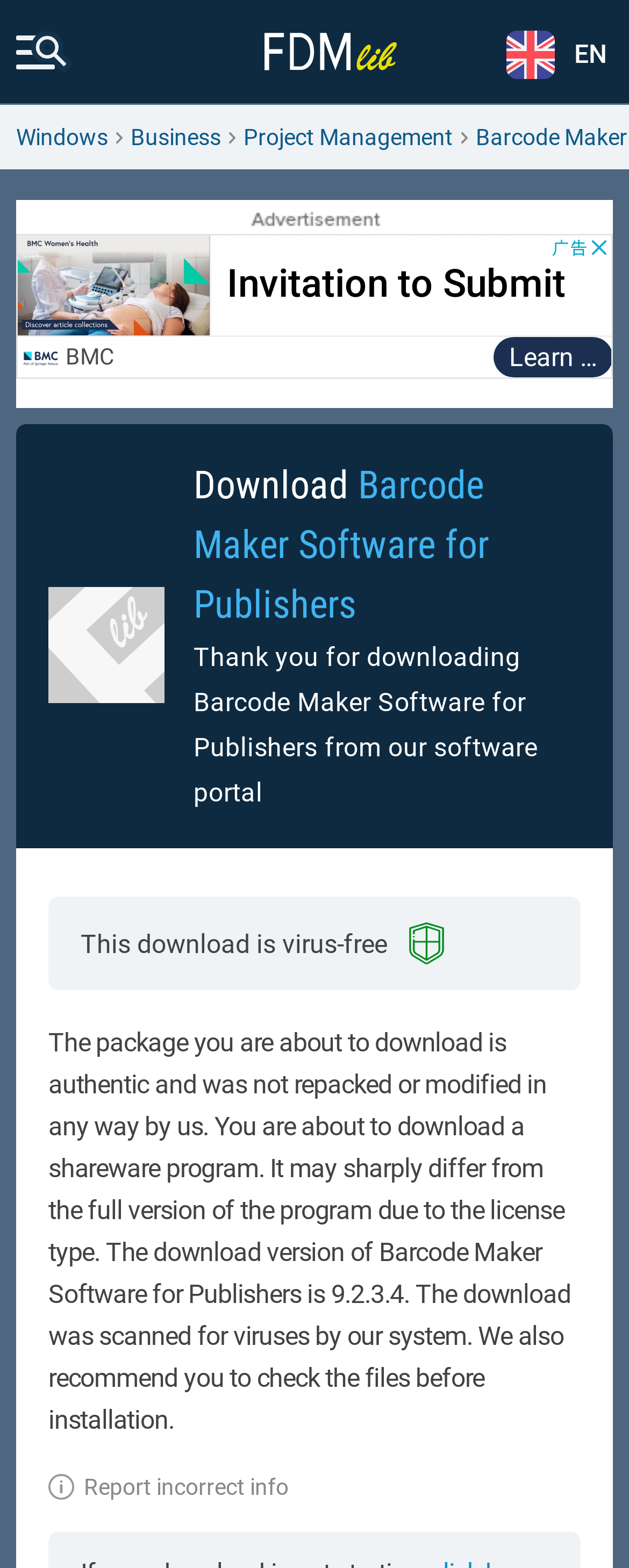Can I report incorrect information on the webpage?
Examine the screenshot and reply with a single word or phrase.

Yes